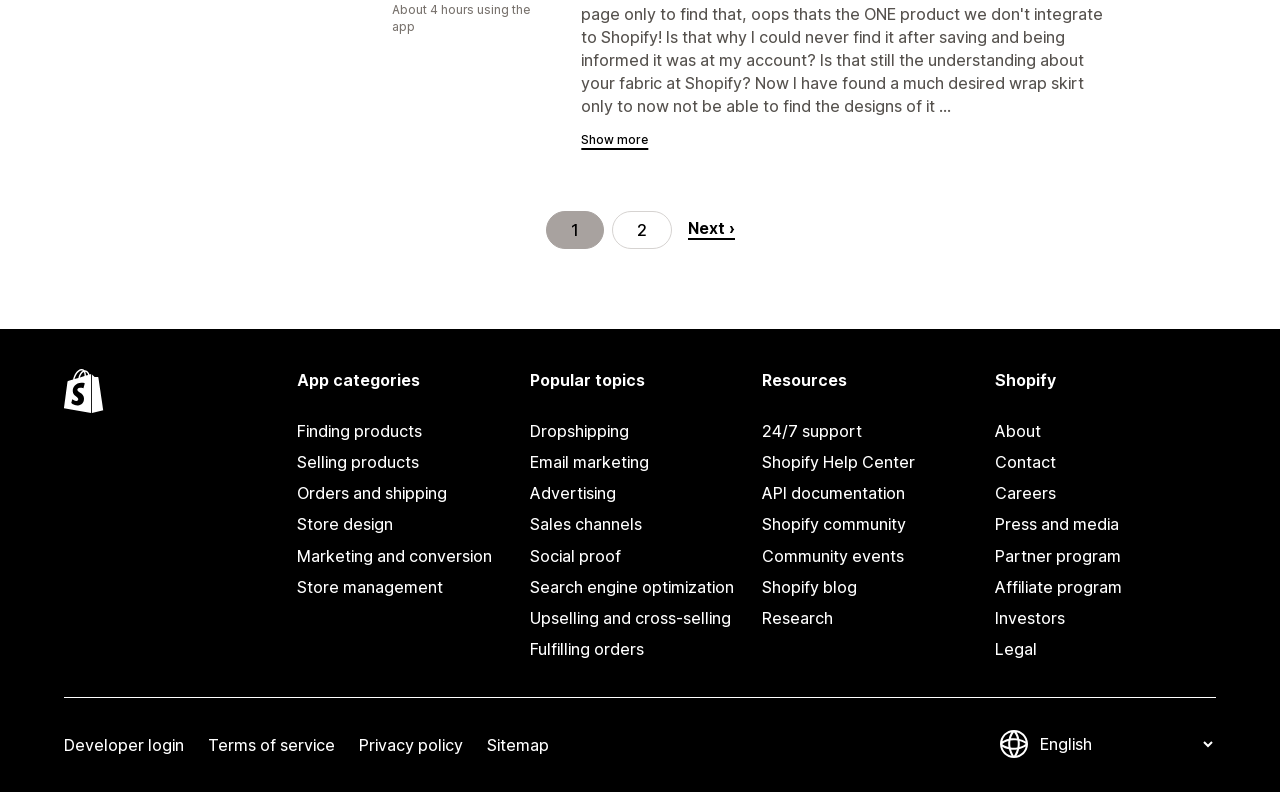Determine the bounding box for the UI element described here: "Fulfilling orders".

[0.414, 0.801, 0.586, 0.84]